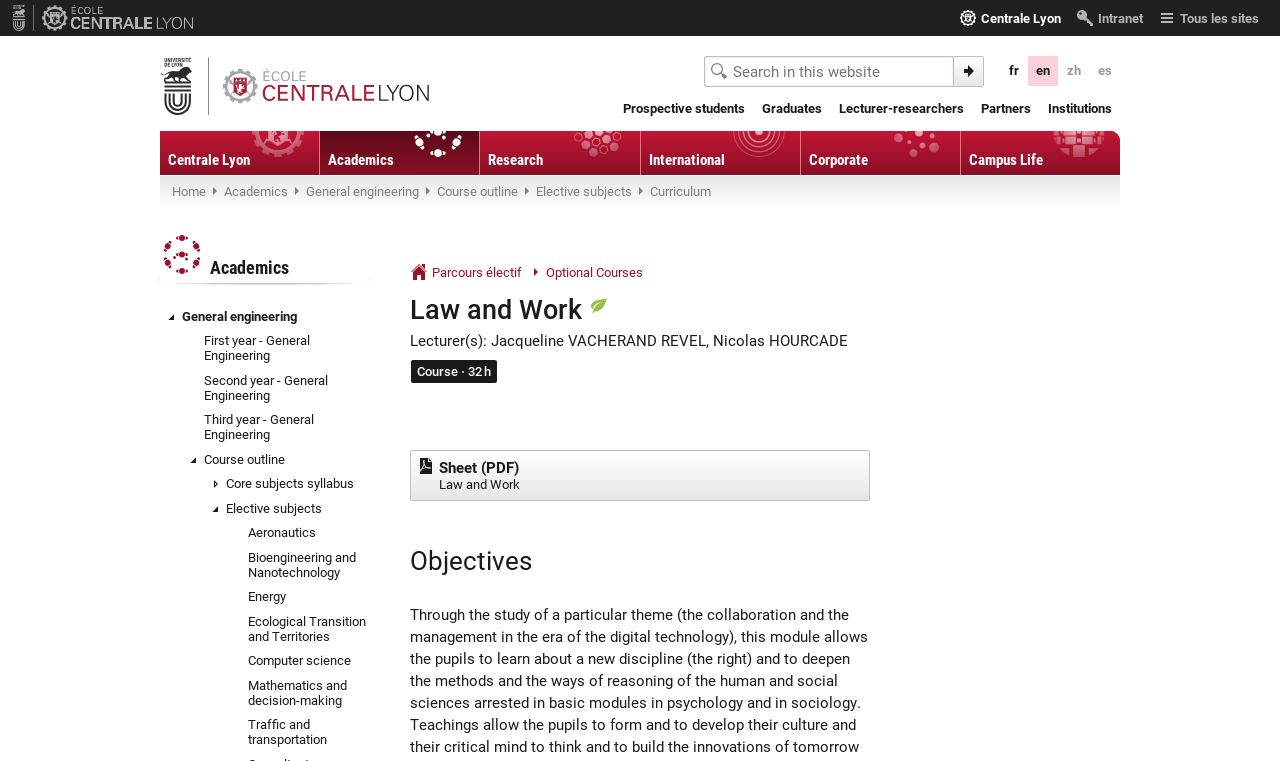Determine the bounding box for the described HTML element: "Optional Courses". Ensure the coordinates are four float numbers between 0 and 1 in the format [left, top, right, bottom].

[0.412, 0.341, 0.507, 0.375]